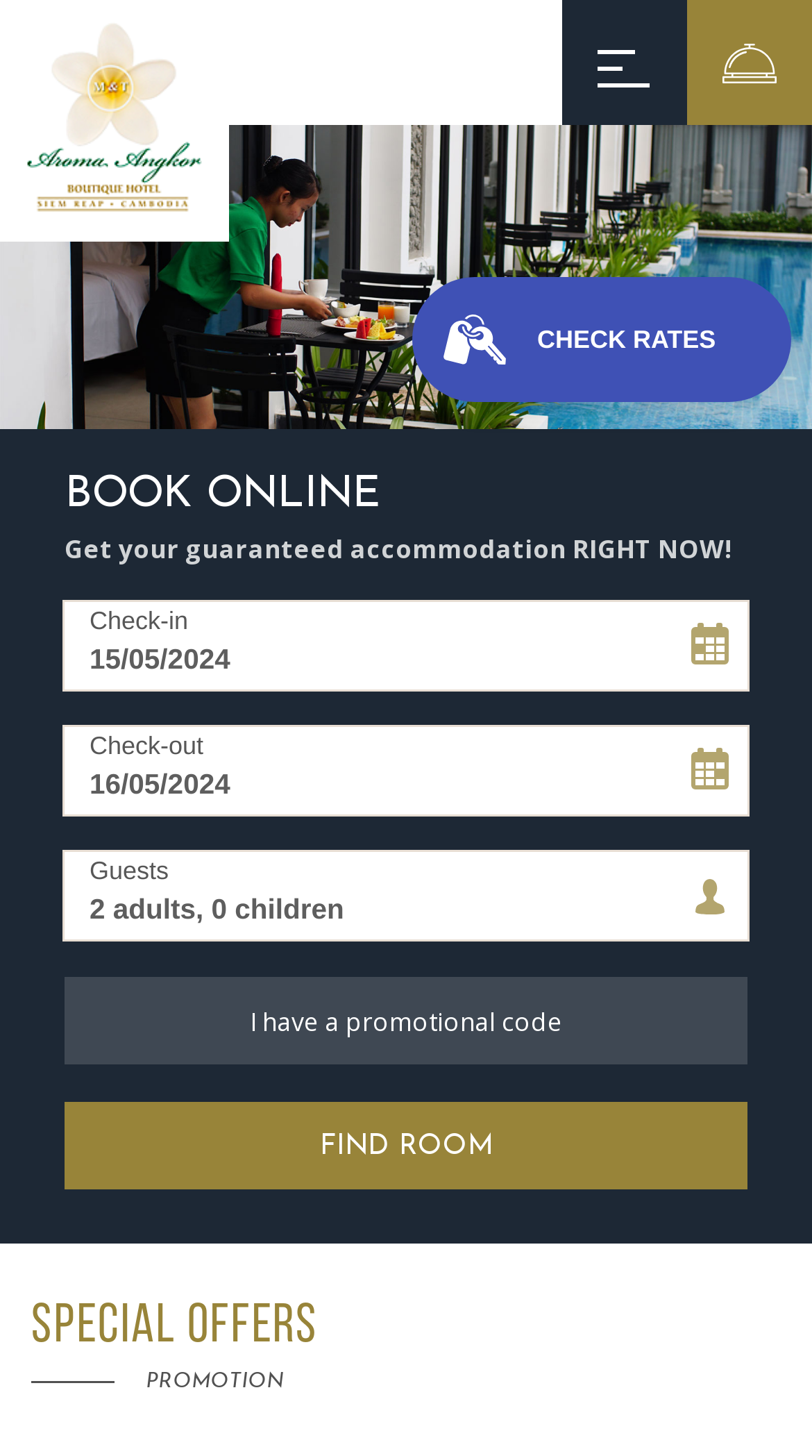Detail the webpage's structure and highlights in your description.

The webpage is about the Aroma Angkor Boutique Hotel in Siem Reap, Cambodia, and it appears to be the official website of the hotel. At the top left corner, there is a logo of the hotel, which is an image linked to the hotel's homepage. Next to the logo, there is a navigation menu with links to different sections of the website, including "ROOMS", "SPECIAL OFFERS", "PACKAGE TOURS", "CONTACT", "HOME", "ABOUT US", "FACILITIES", "GALLERY", "TERMS & CONDITIONS", and "PRIVACY POLICY".

Below the navigation menu, there is a large image that spans the entire width of the page. This image is likely a promotional image for the hotel.

On the right side of the page, there is a section dedicated to special offers and promotions. This section is headed by a title "SPECIAL OFFERS" and has a subheading "PROMOTION". Below the title, there is a call-to-action button that says "CHECK RATES".

At the bottom of the page, there is a footer section that contains contact information, including two phone numbers and an email address. Each contact method is accompanied by a small icon. There are also social media links represented by icons.

There is an iframe embedded in the page, which takes up most of the page's content area. The iframe likely contains dynamic content, such as a booking system or a promotional video.

Overall, the webpage appears to be a hotel website that provides information about the hotel's rooms, services, and promotions, as well as a way to book a room or contact the hotel.